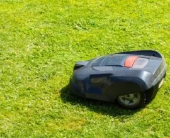What is the benefit of using a robotic lawn mower? Look at the image and give a one-word or short phrase answer.

Save time